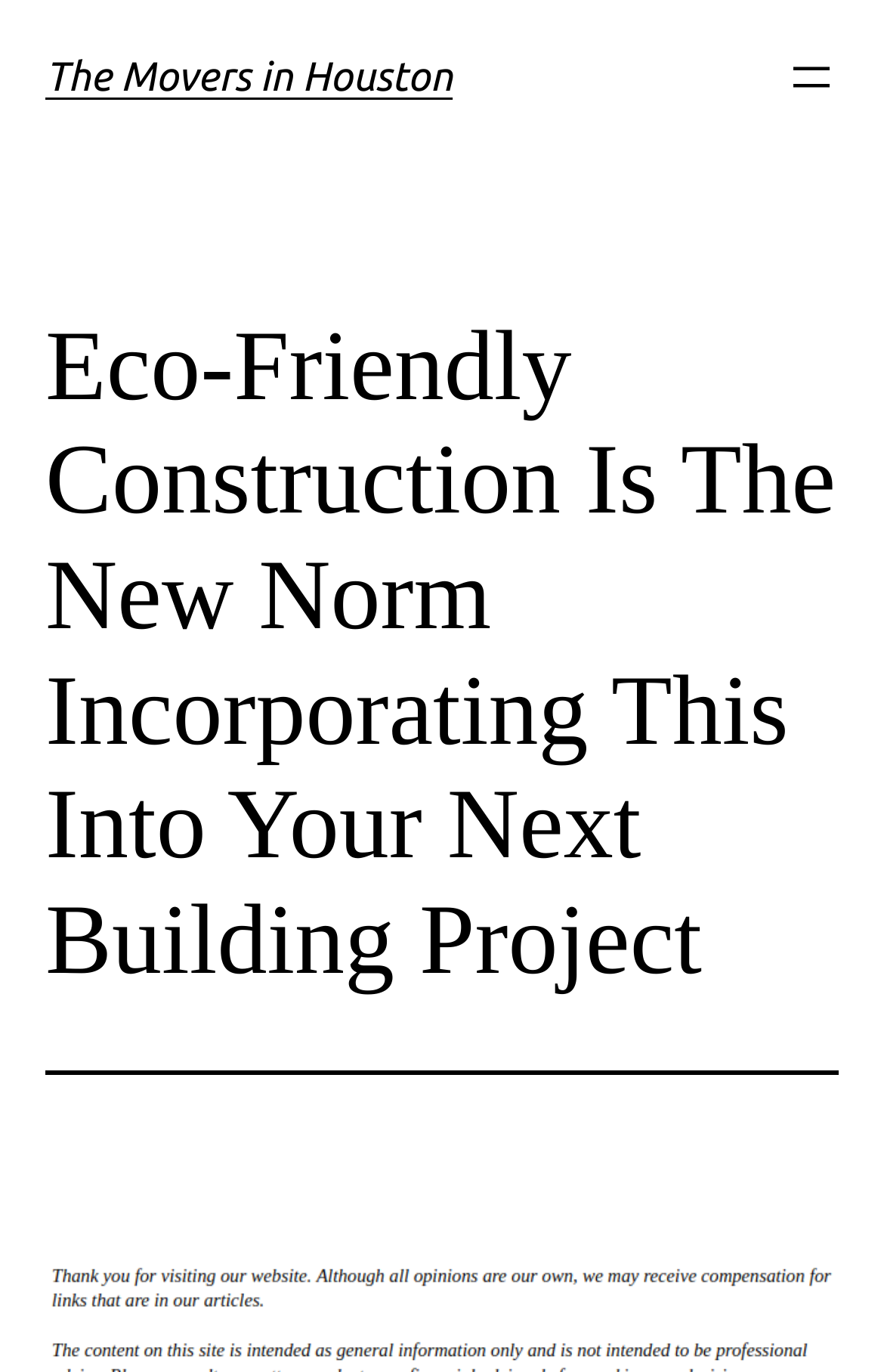Determine the main headline of the webpage and provide its text.

The Movers in Houston